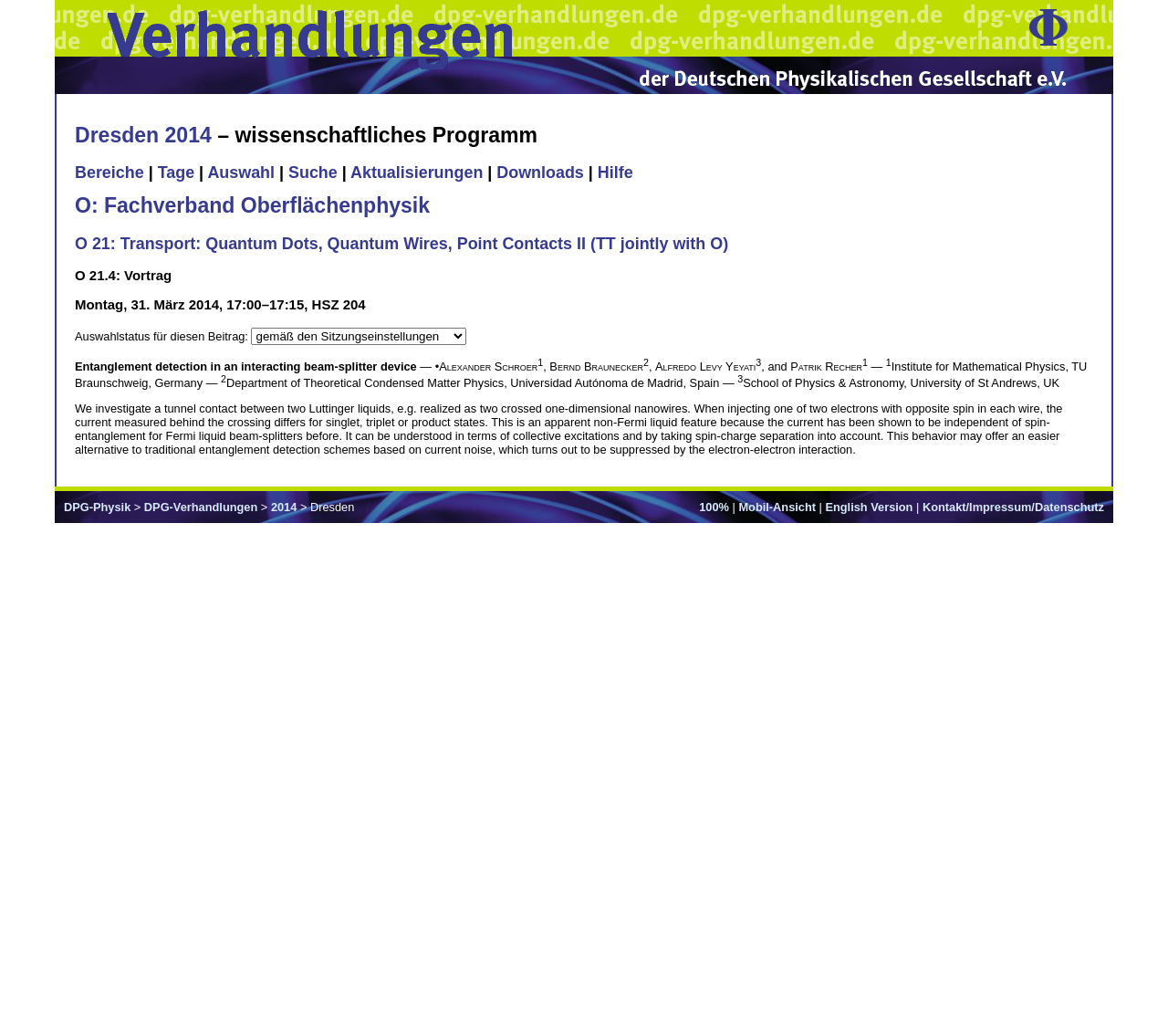Find the bounding box coordinates of the clickable region needed to perform the following instruction: "Click on the link to English Version". The coordinates should be provided as four float numbers between 0 and 1, i.e., [left, top, right, bottom].

[0.707, 0.483, 0.782, 0.496]